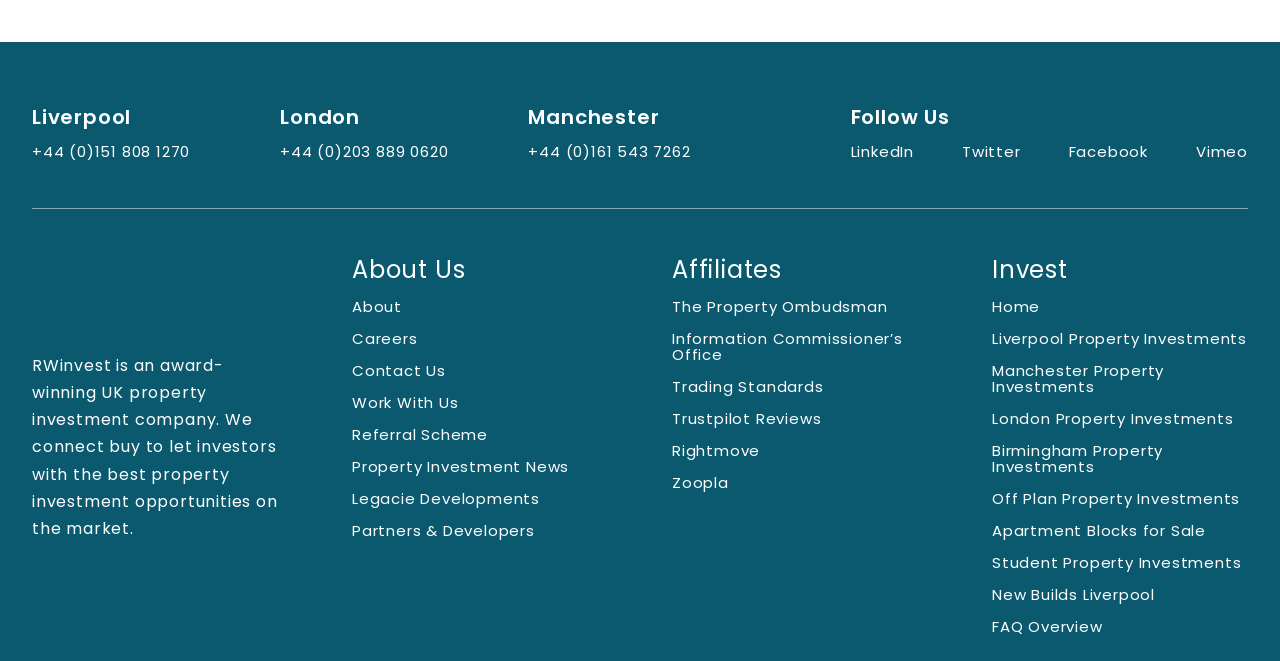Review the image closely and give a comprehensive answer to the question: How many social media links are available?

There are 5 social media links available, which are LinkedIn, Twitter, Facebook, Vimeo, and they are located under the 'Follow Us' heading.